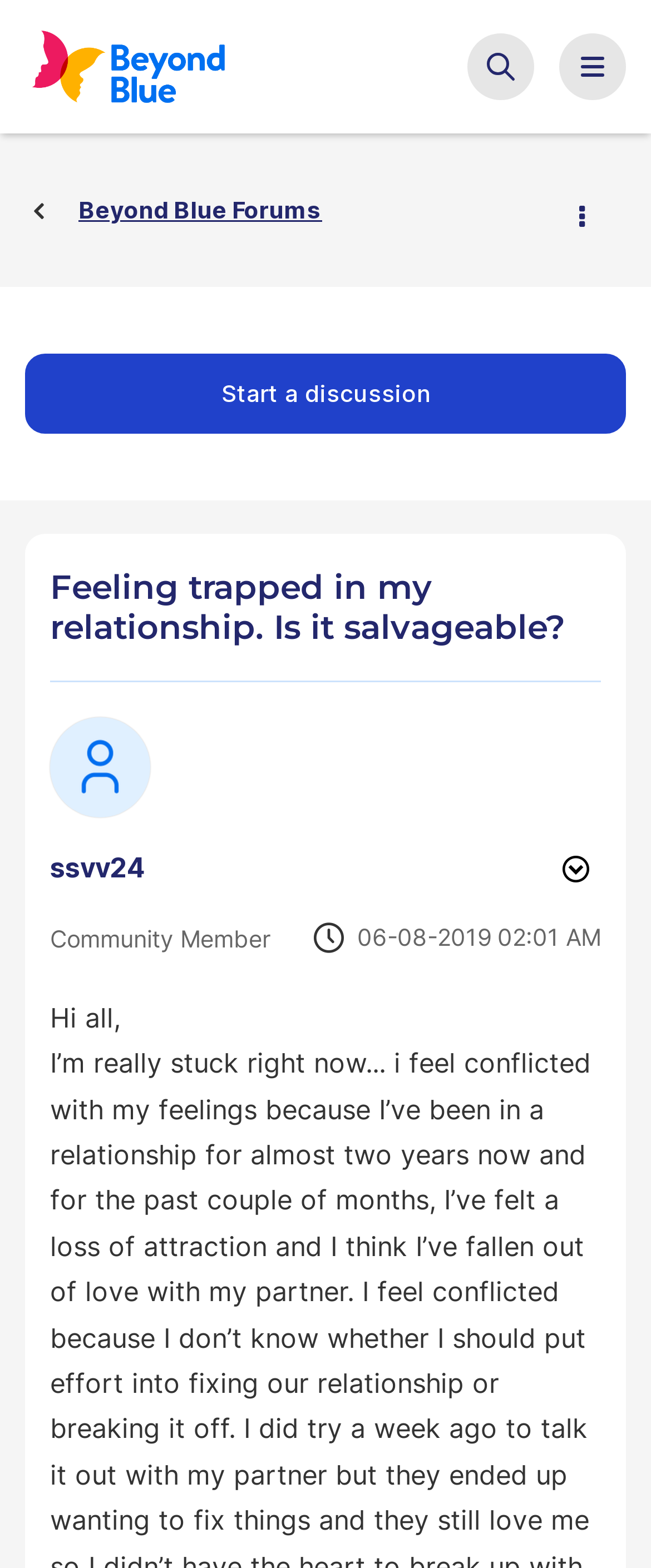Based on the element description, predict the bounding box coordinates (top-left x, top-left y, bottom-right x, bottom-right y) for the UI element in the screenshot: Beyond Blue Forums

[0.051, 0.124, 0.495, 0.143]